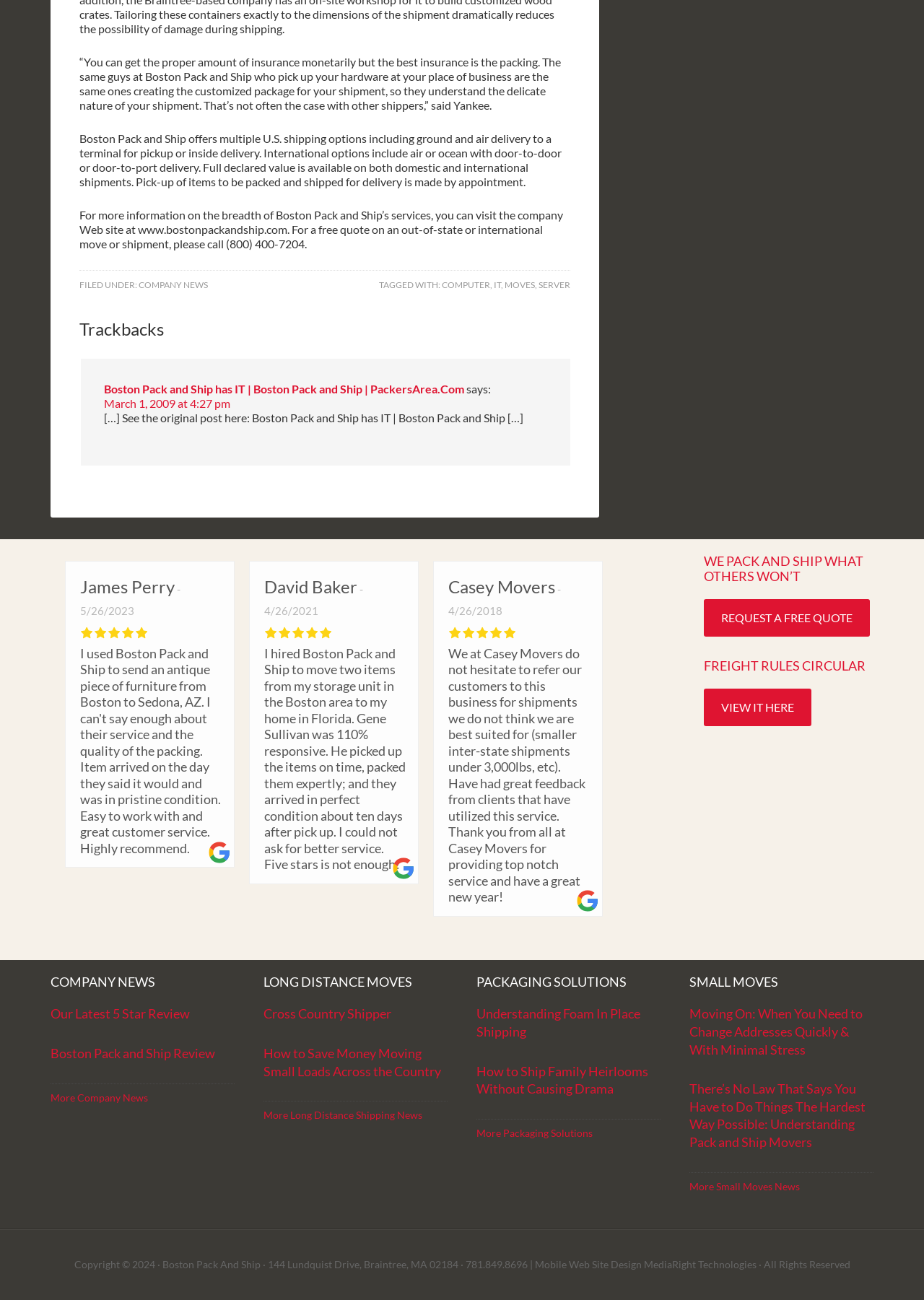Specify the bounding box coordinates of the area to click in order to follow the given instruction: "read more company news."

[0.055, 0.839, 0.16, 0.849]